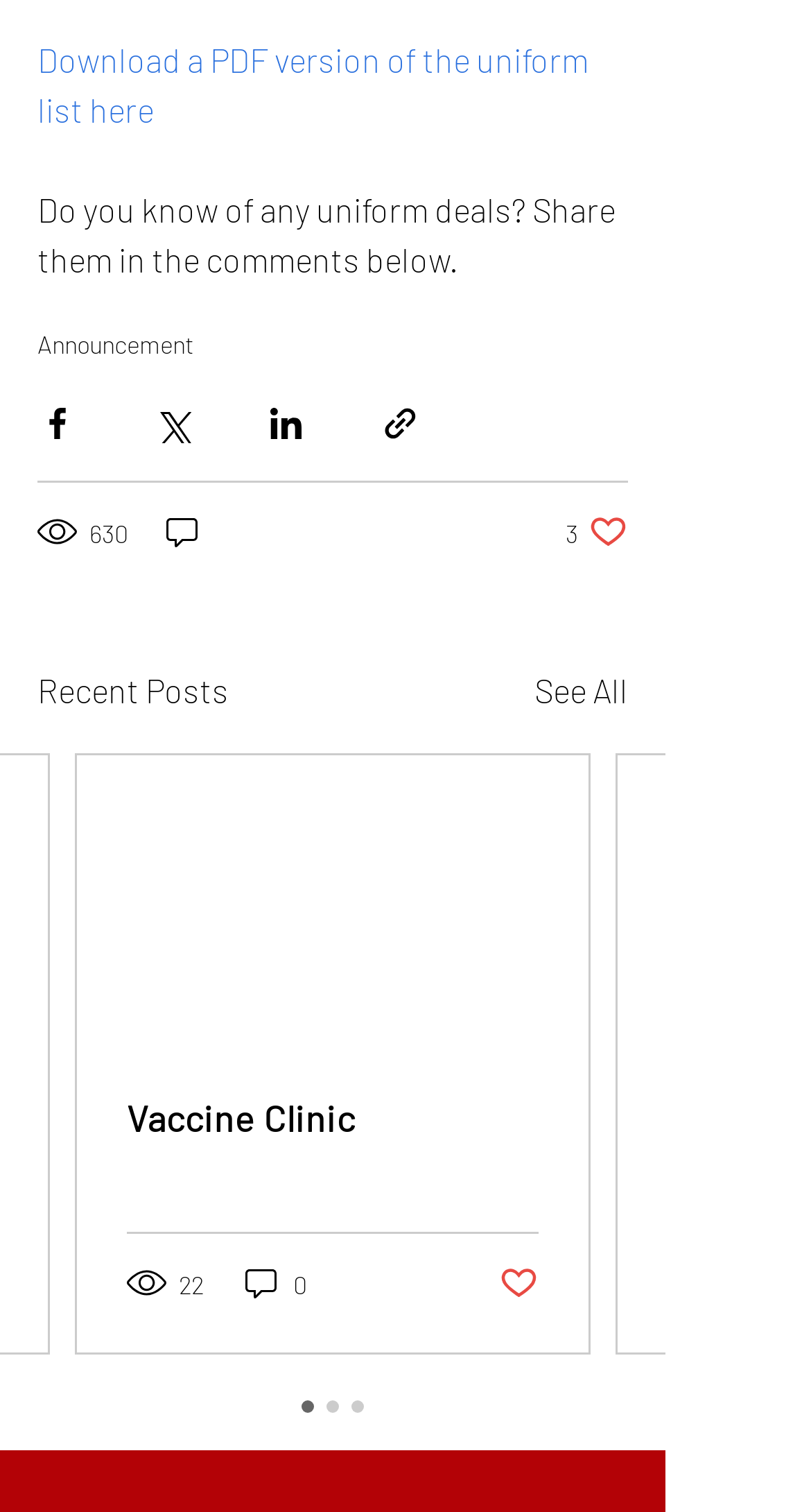Specify the bounding box coordinates of the region I need to click to perform the following instruction: "Read the article". The coordinates must be four float numbers in the range of 0 to 1, i.e., [left, top, right, bottom].

[0.095, 0.5, 0.726, 0.894]